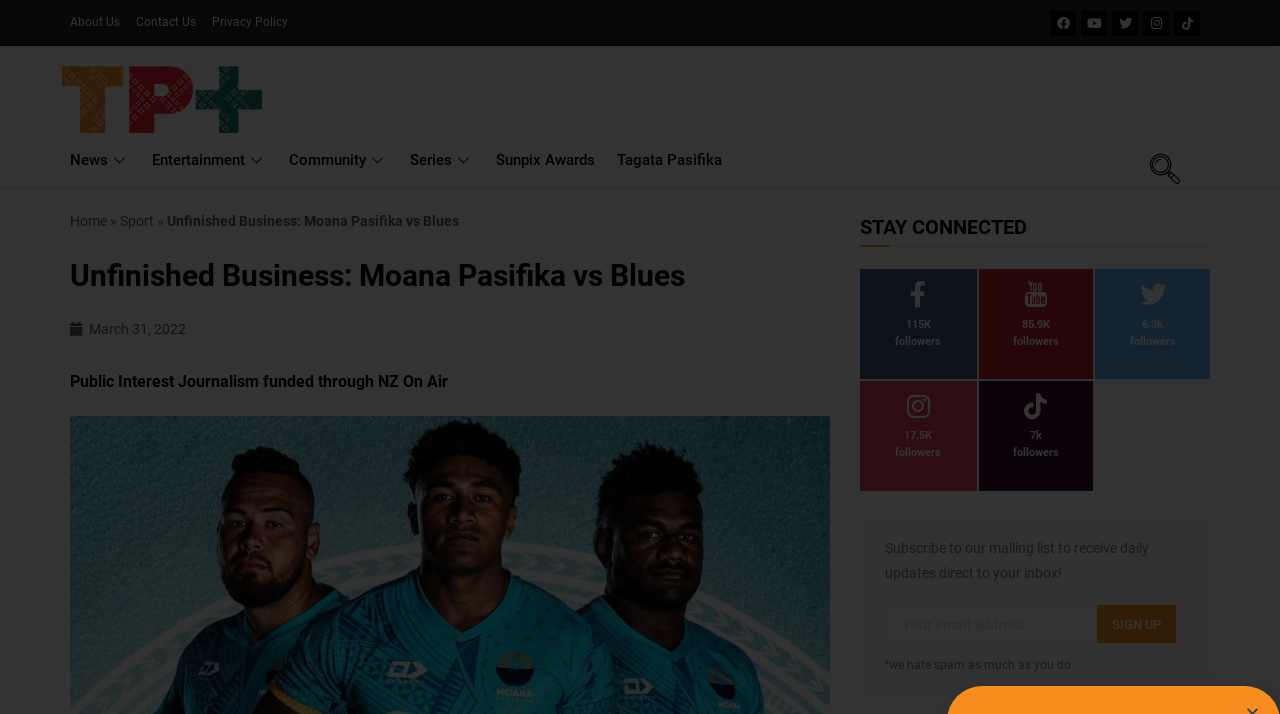Please determine the bounding box coordinates of the element to click on in order to accomplish the following task: "View About Us page". Ensure the coordinates are four float numbers ranging from 0 to 1, i.e., [left, top, right, bottom].

None